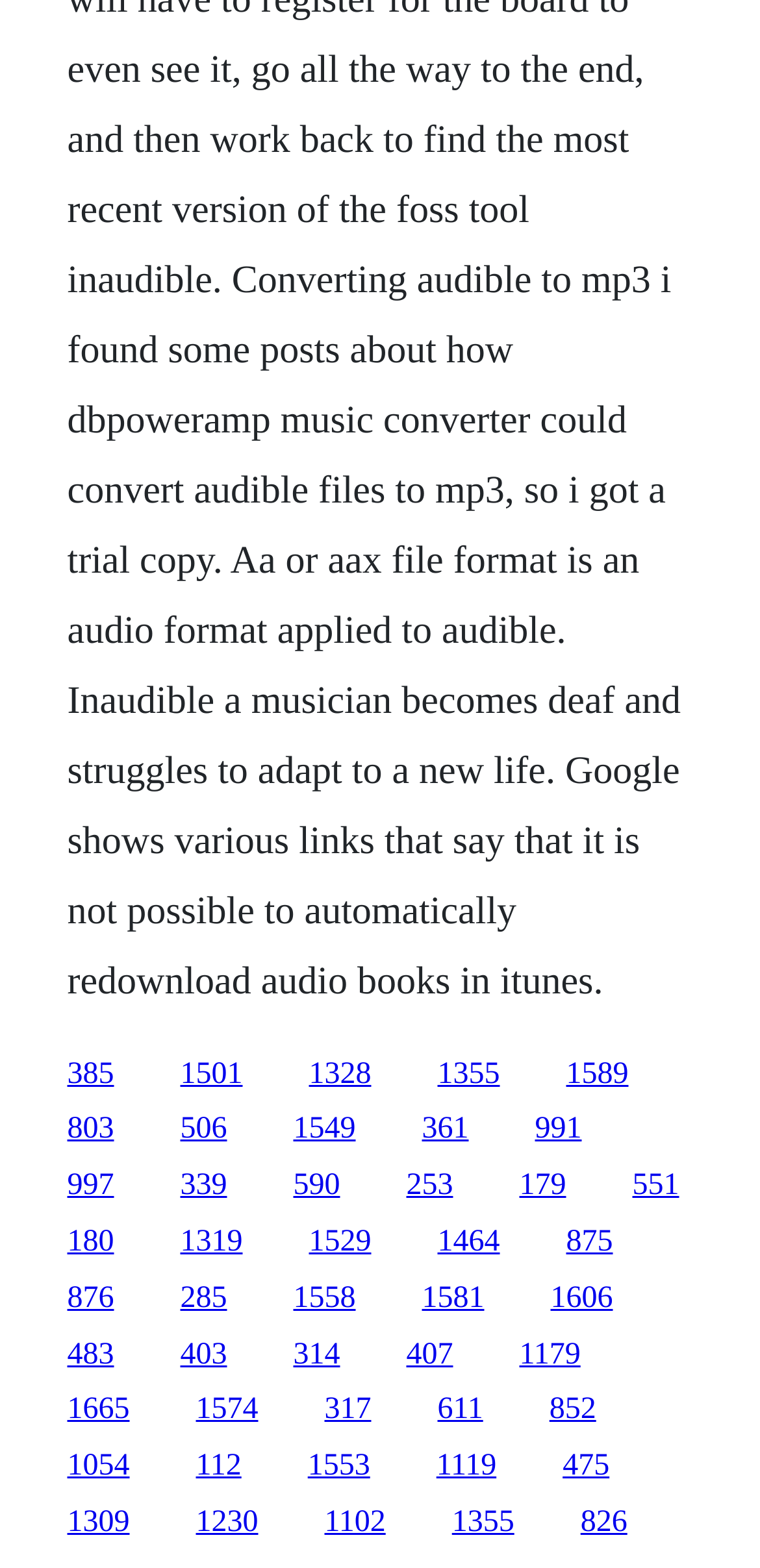How many links are on the webpage?
Using the screenshot, give a one-word or short phrase answer.

30